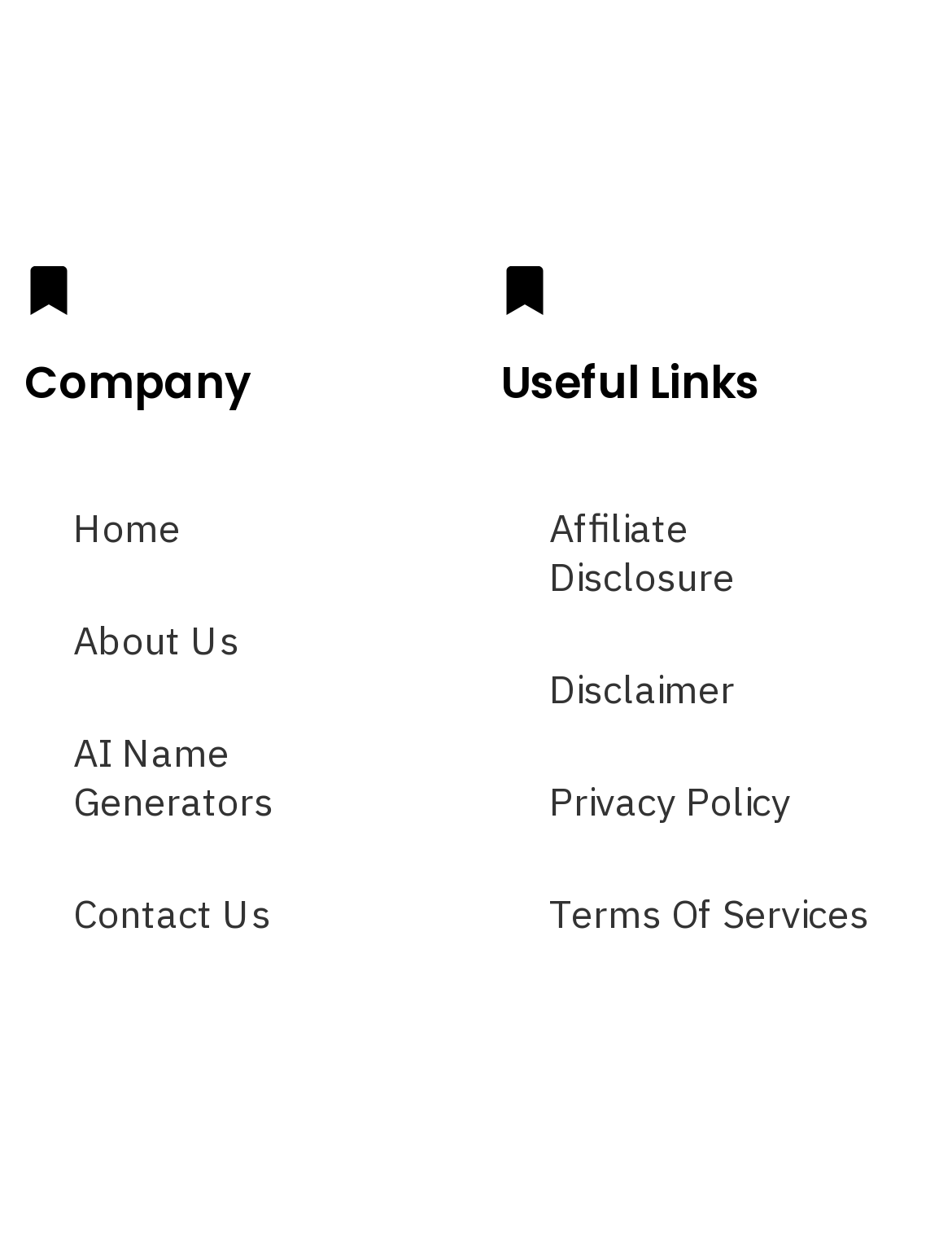Respond to the following query with just one word or a short phrase: 
What is the last link under 'Useful Links'?

Terms Of Services